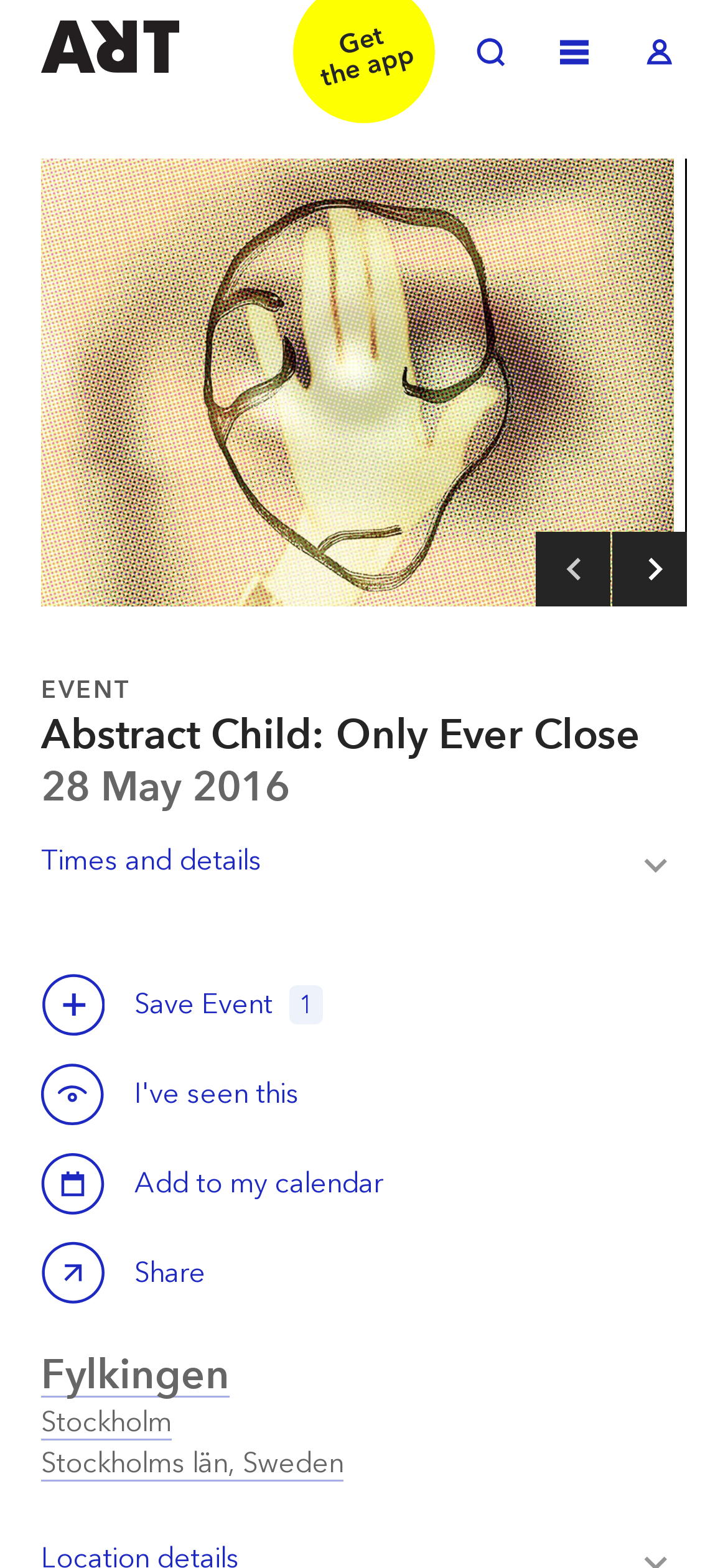Pinpoint the bounding box coordinates of the clickable area needed to execute the instruction: "Zoom in". The coordinates should be specified as four float numbers between 0 and 1, i.e., [left, top, right, bottom].

[0.056, 0.101, 0.926, 0.387]